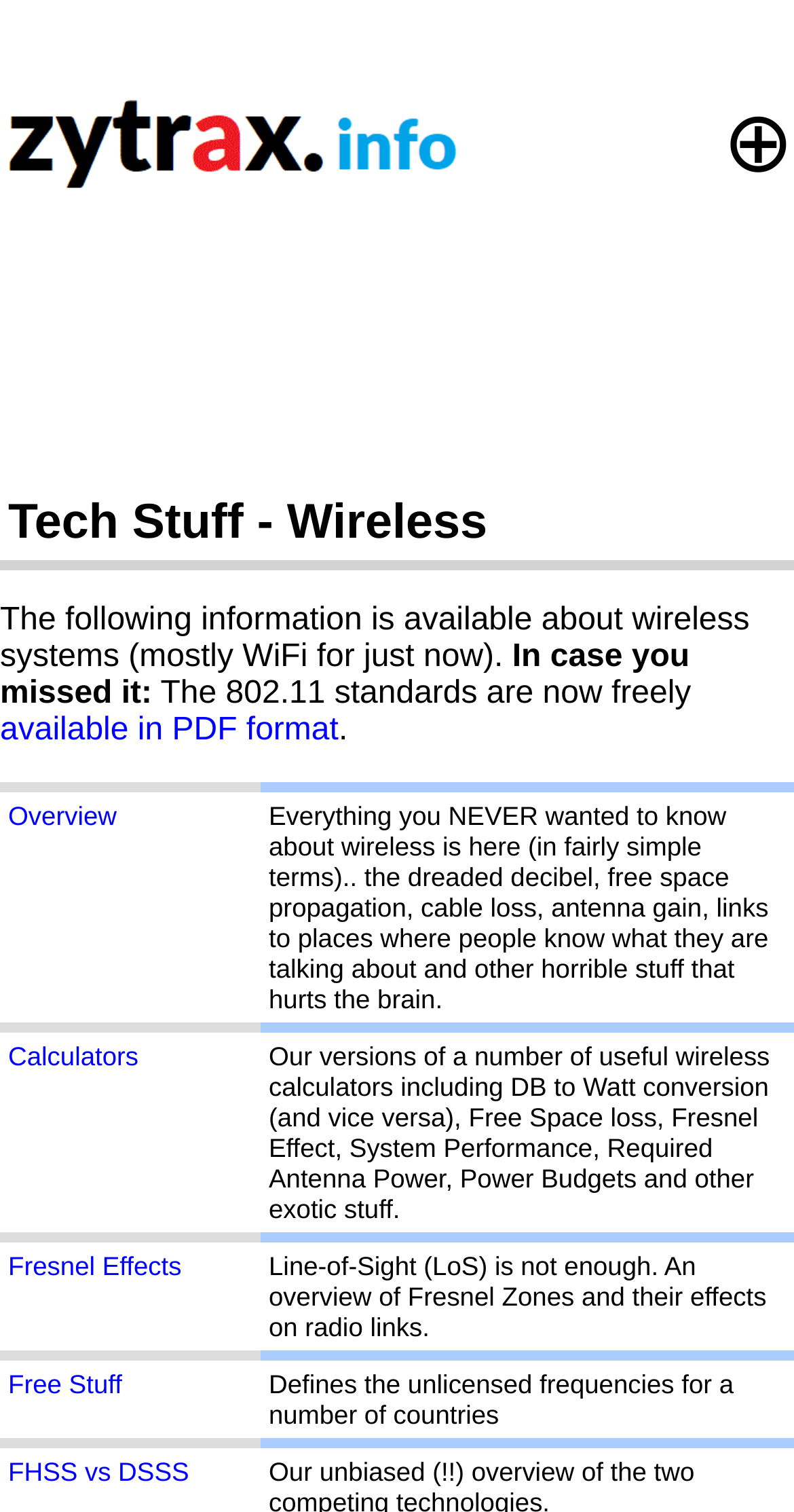Answer the following query with a single word or phrase:
How many gridcells are in the first row?

2